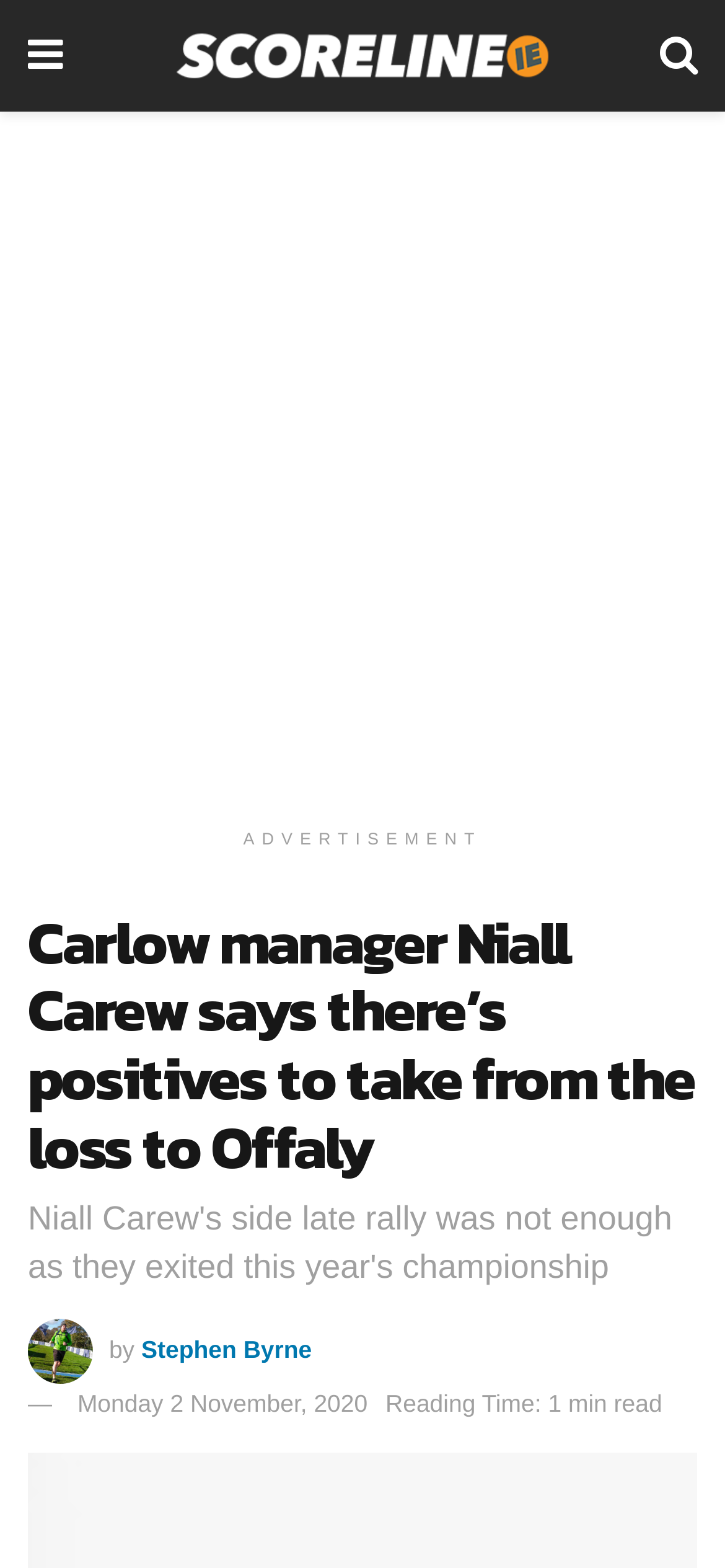Provide a brief response in the form of a single word or phrase:
How long does it take to read the article?

1 min read